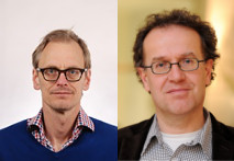What is the topic of research of the two scholars?
Based on the image, give a one-word or short phrase answer.

European integration